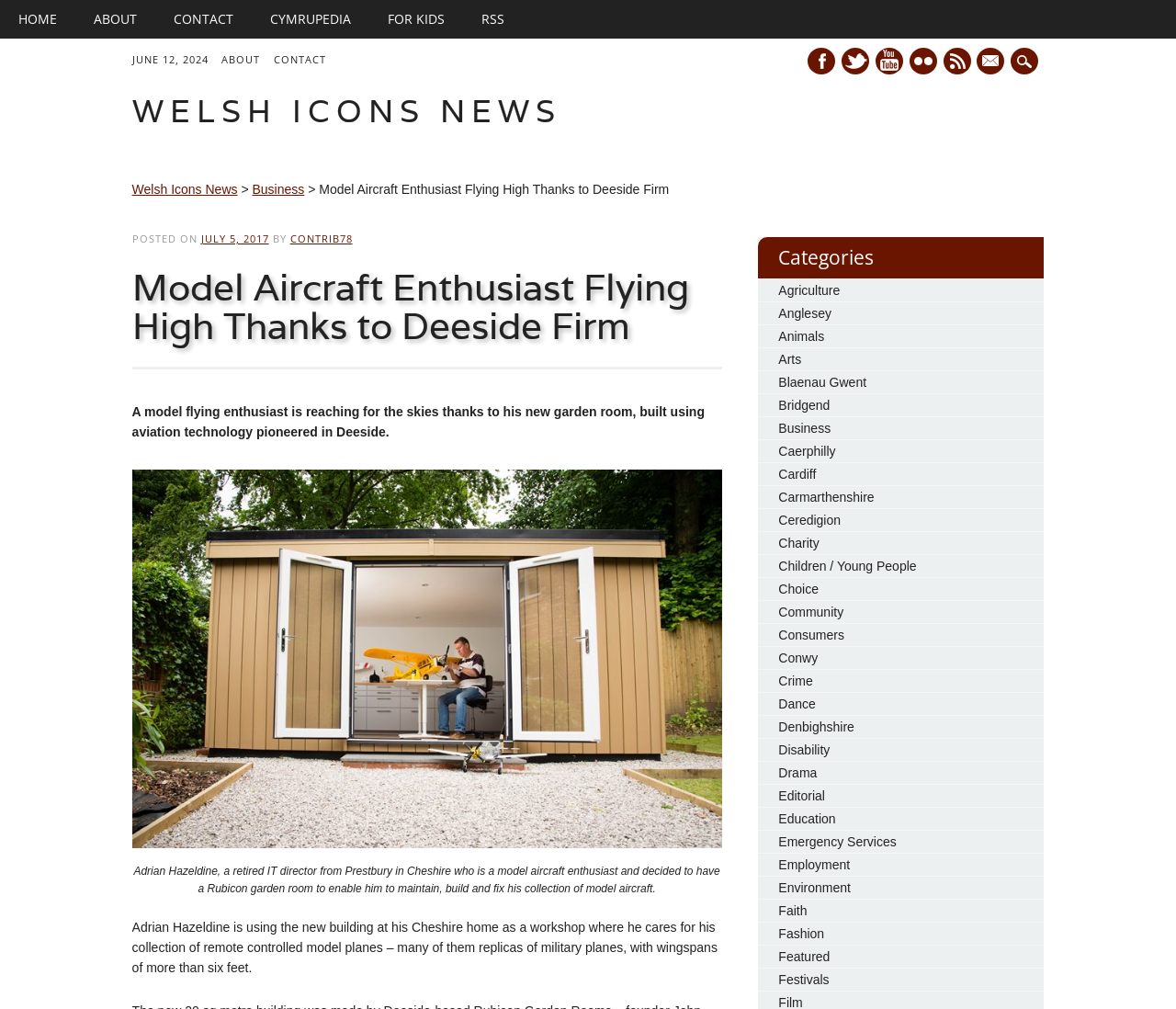Identify the bounding box coordinates for the region to click in order to carry out this instruction: "Click on the HOME link". Provide the coordinates using four float numbers between 0 and 1, formatted as [left, top, right, bottom].

[0.0, 0.0, 0.064, 0.039]